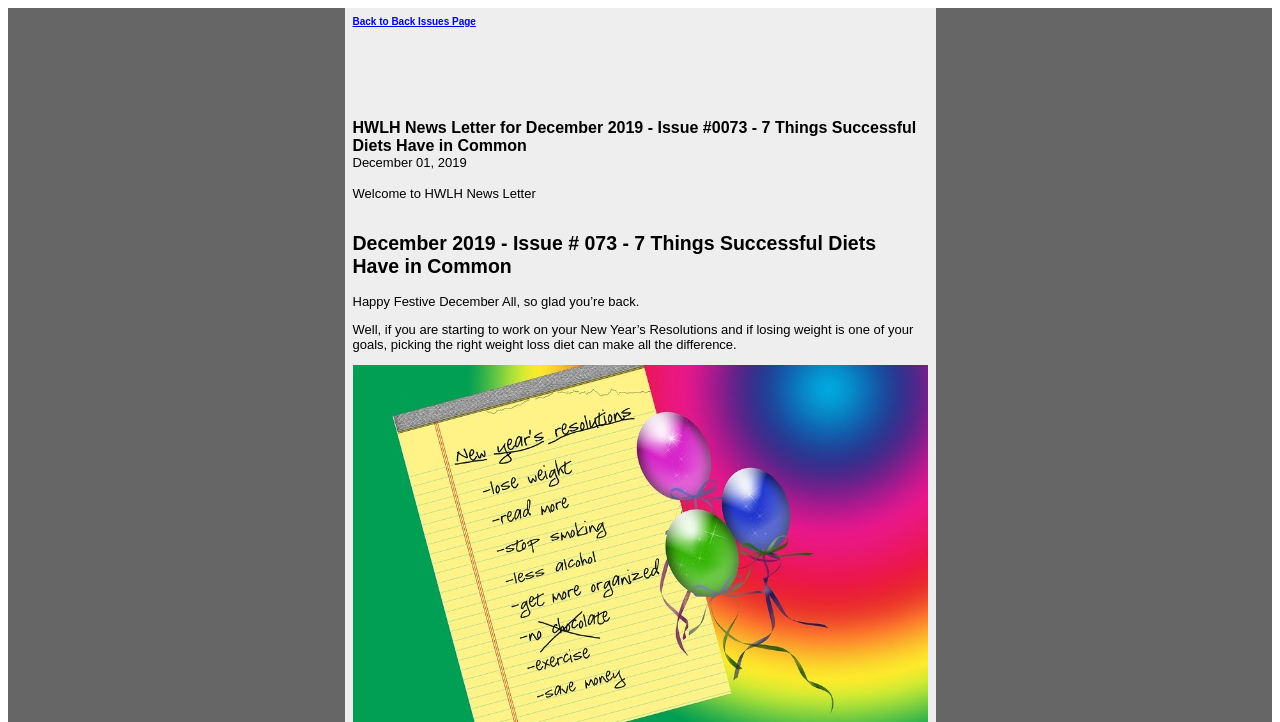Use a single word or phrase to answer the following:
What is the author's tone in the introduction?

Friendly